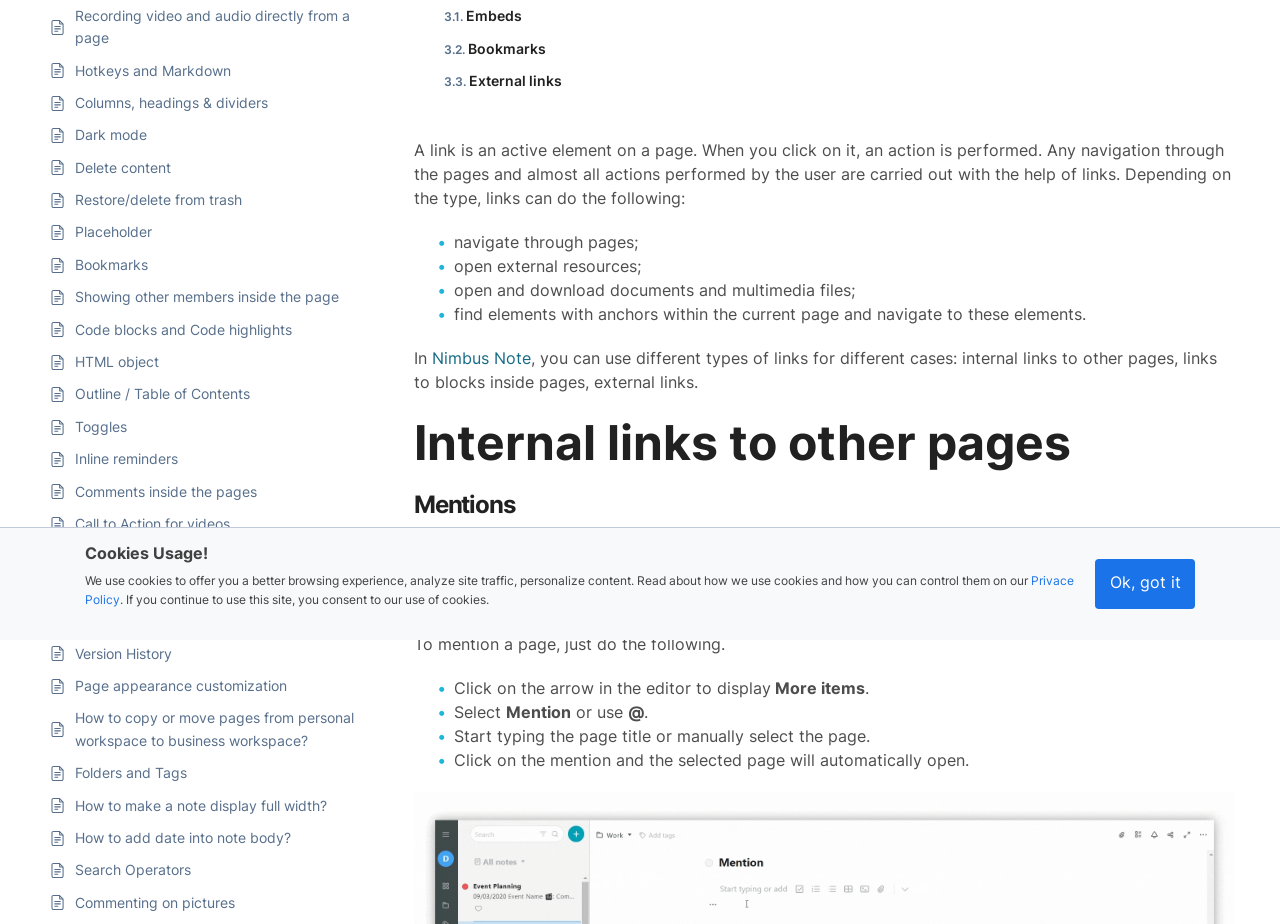Locate the UI element that matches the description Hotkeys and Markdown in the webpage screenshot. Return the bounding box coordinates in the format (top-left x, top-left y, bottom-right x, bottom-right y), with values ranging from 0 to 1.

[0.059, 0.064, 0.18, 0.089]